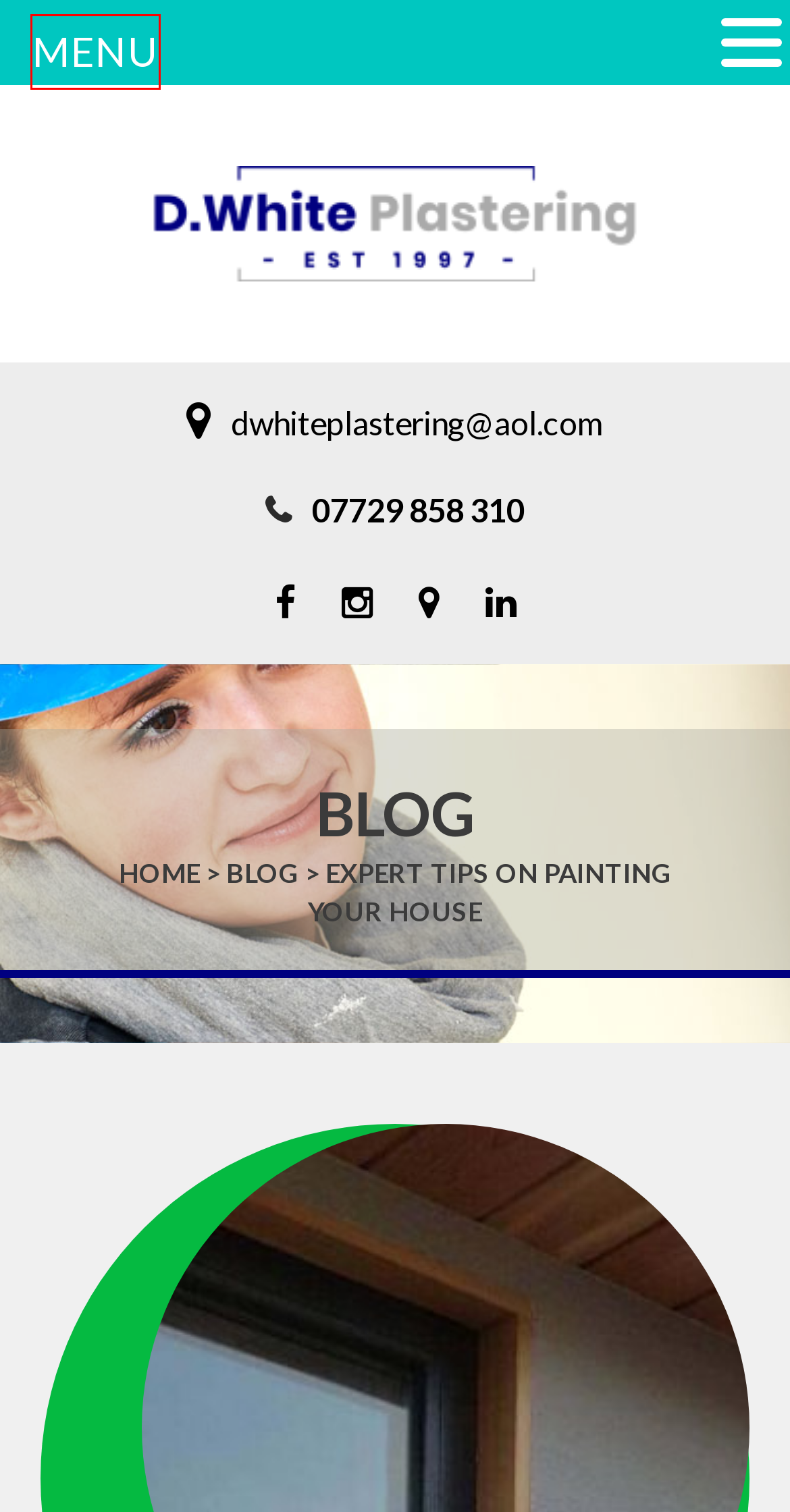Check out the screenshot of a webpage with a red rectangle bounding box. Select the best fitting webpage description that aligns with the new webpage after clicking the element inside the bounding box. Here are the candidates:
A. Plasterer Maidstone | Local Plastering Contractors Maidstone, Kent
B. Plasterer Sevenoaks | Plastering Contractors Sevenoaks
C. Blog - D.White Plastering
D. Plasterer Kent | Plastering Contractor Near Kent
E. Plasterer Canterbury | Plastering Contractors Canterbury, Kent
F. Testimonials – D.White Plastering
G. Plastering Contractors London | Plastering Services London
H. Plasterer in Chiswick | Plastering Contractors Chiswick

G